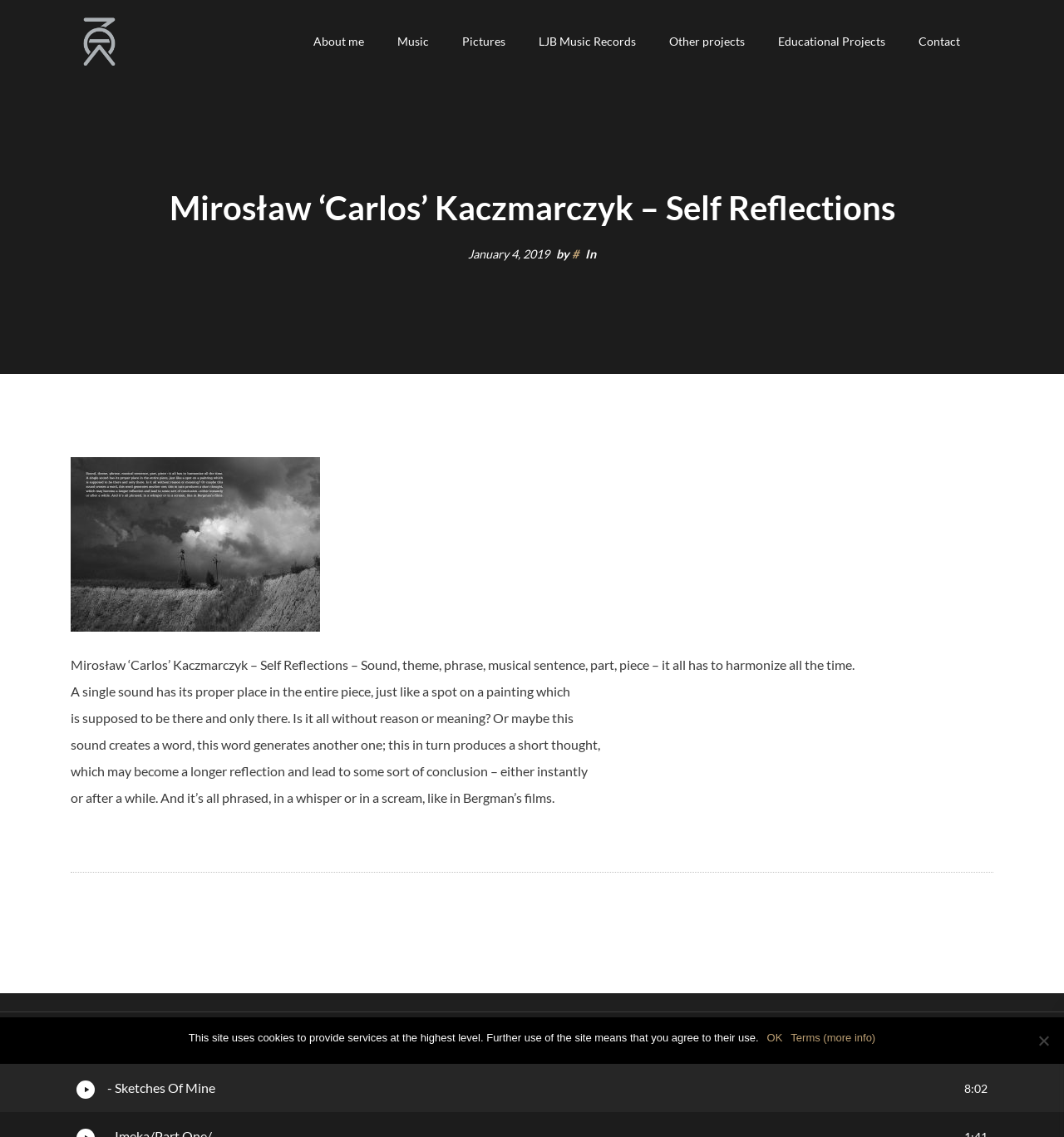Please find the bounding box coordinates for the clickable element needed to perform this instruction: "Click the 'About me' button".

[0.279, 0.021, 0.358, 0.051]